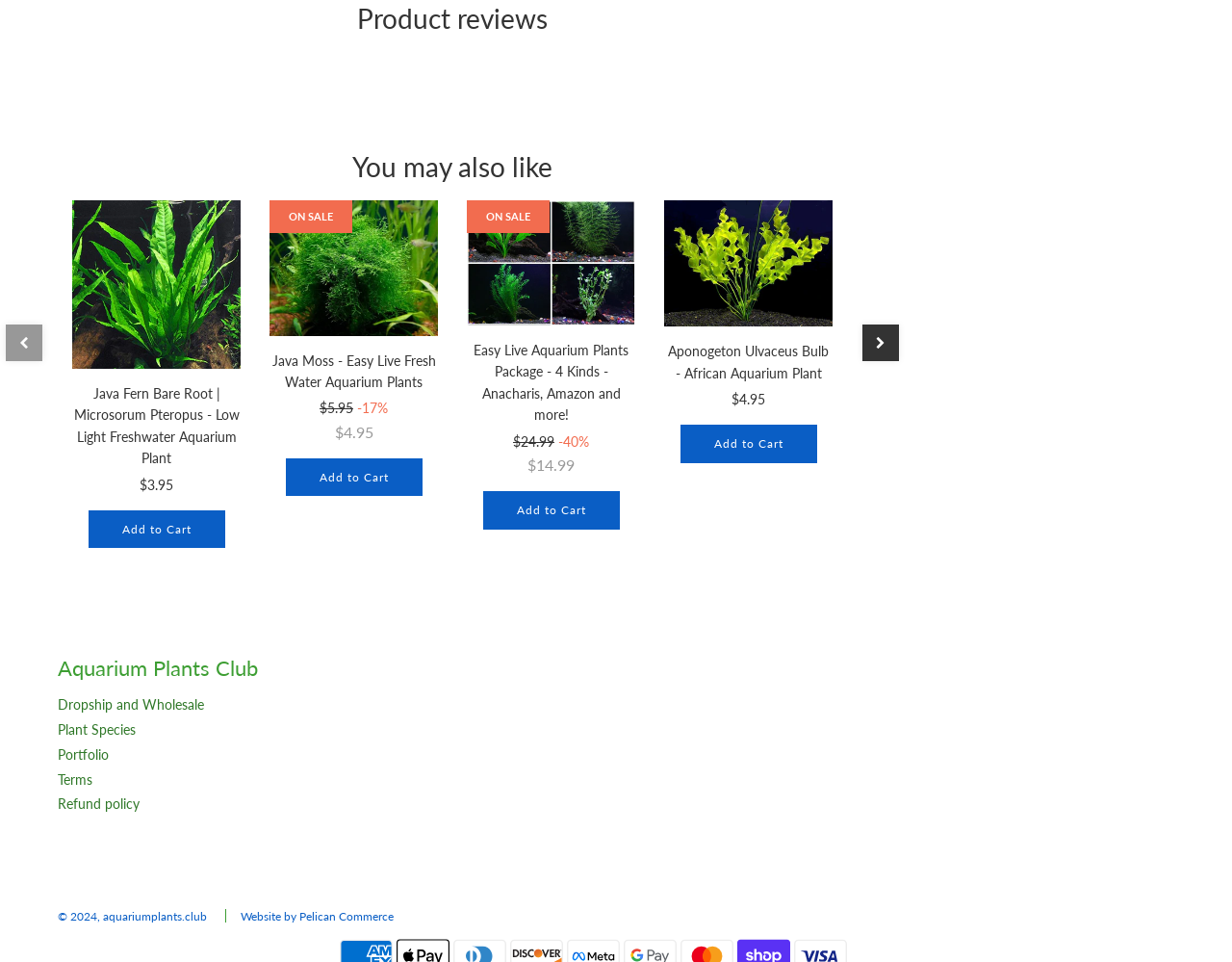Using the webpage screenshot and the element description Refund policy, determine the bounding box coordinates. Specify the coordinates in the format (top-left x, top-left y, bottom-right x, bottom-right y) with values ranging from 0 to 1.

[0.047, 0.827, 0.113, 0.844]